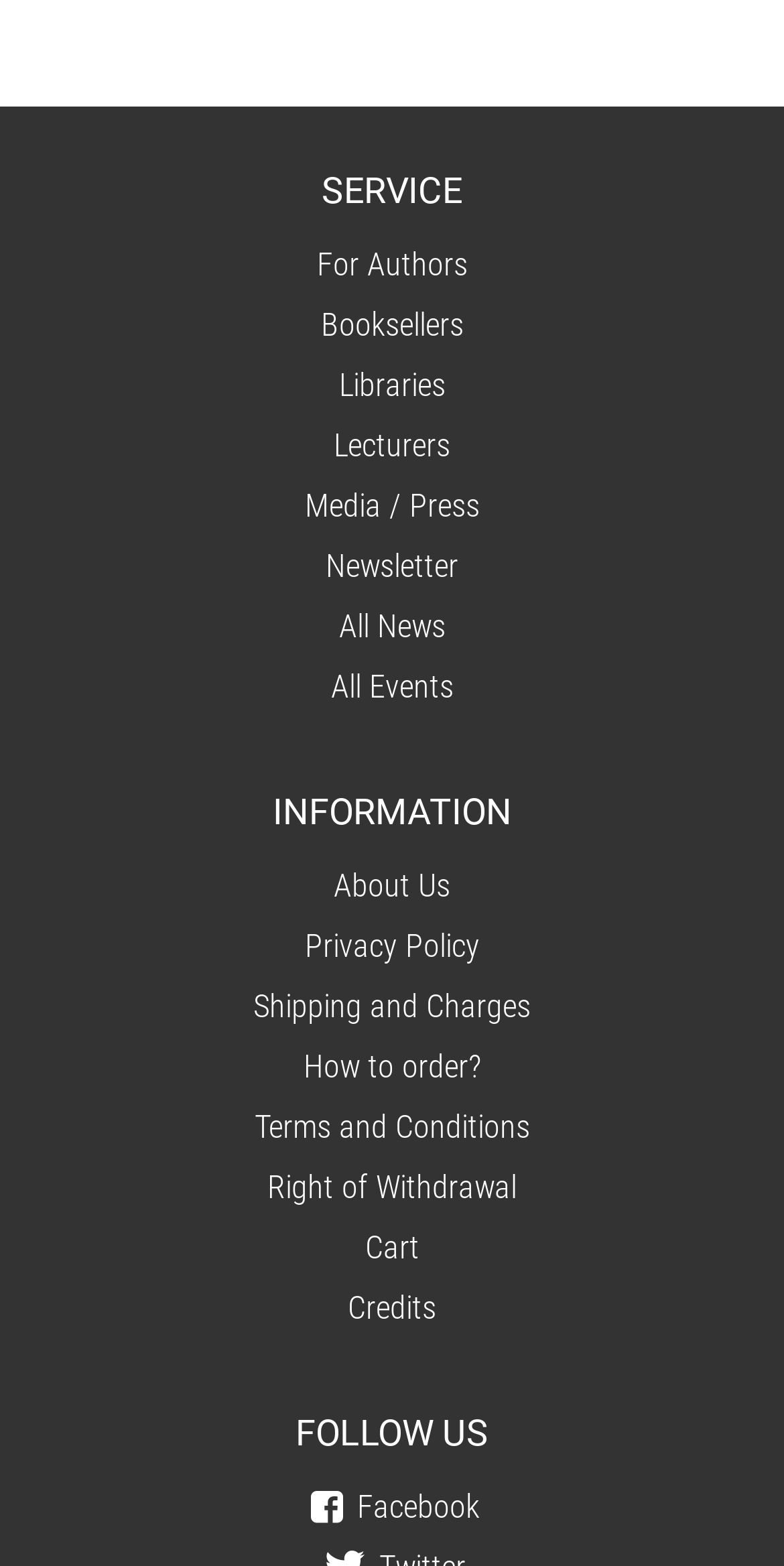What is the last link available on the webpage?
Based on the screenshot, provide your answer in one word or phrase.

Credits